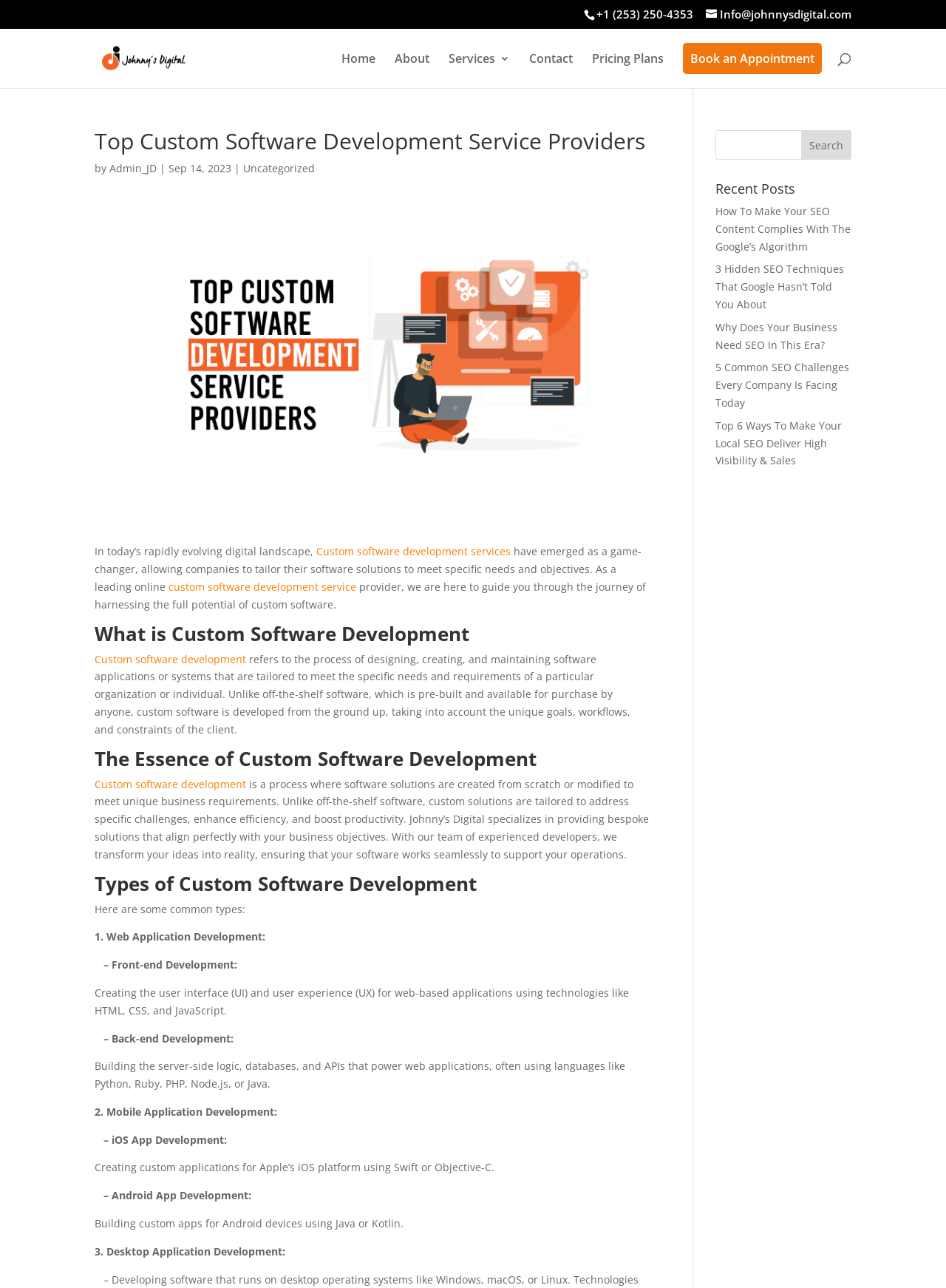Show me the bounding box coordinates of the clickable region to achieve the task as per the instruction: "Click on Home".

[0.361, 0.041, 0.397, 0.068]